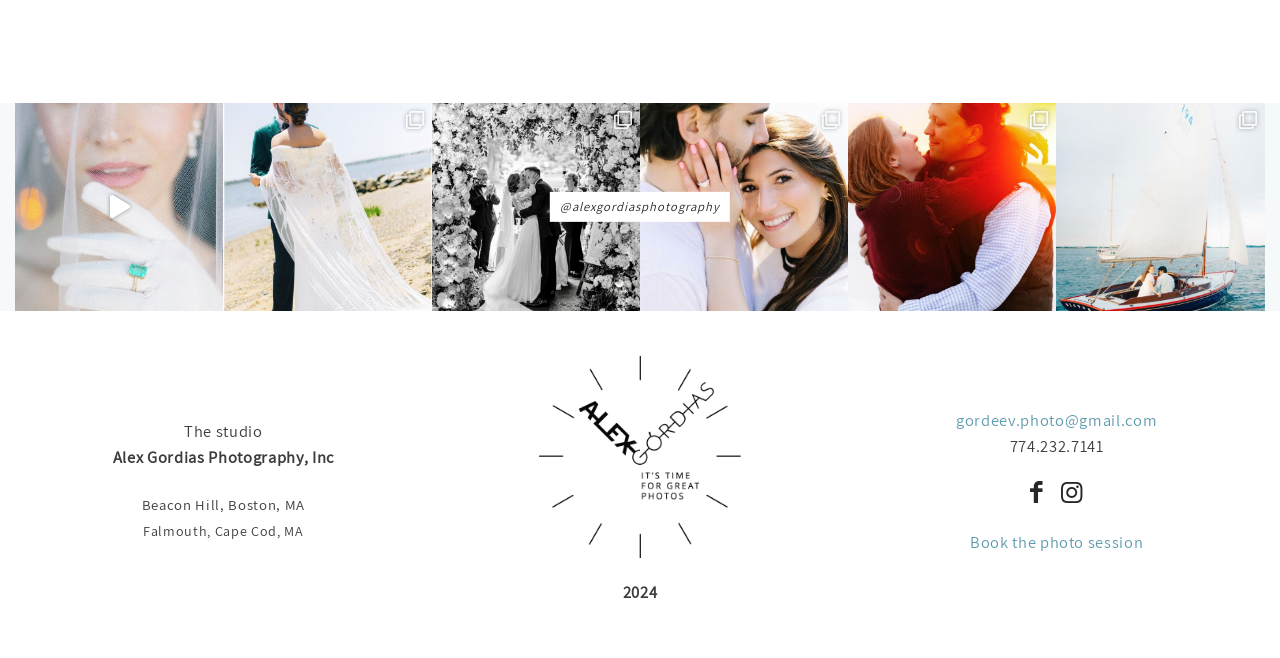Answer the following inquiry with a single word or phrase:
What is the location of the studio?

Beacon Hill, Boston, MA